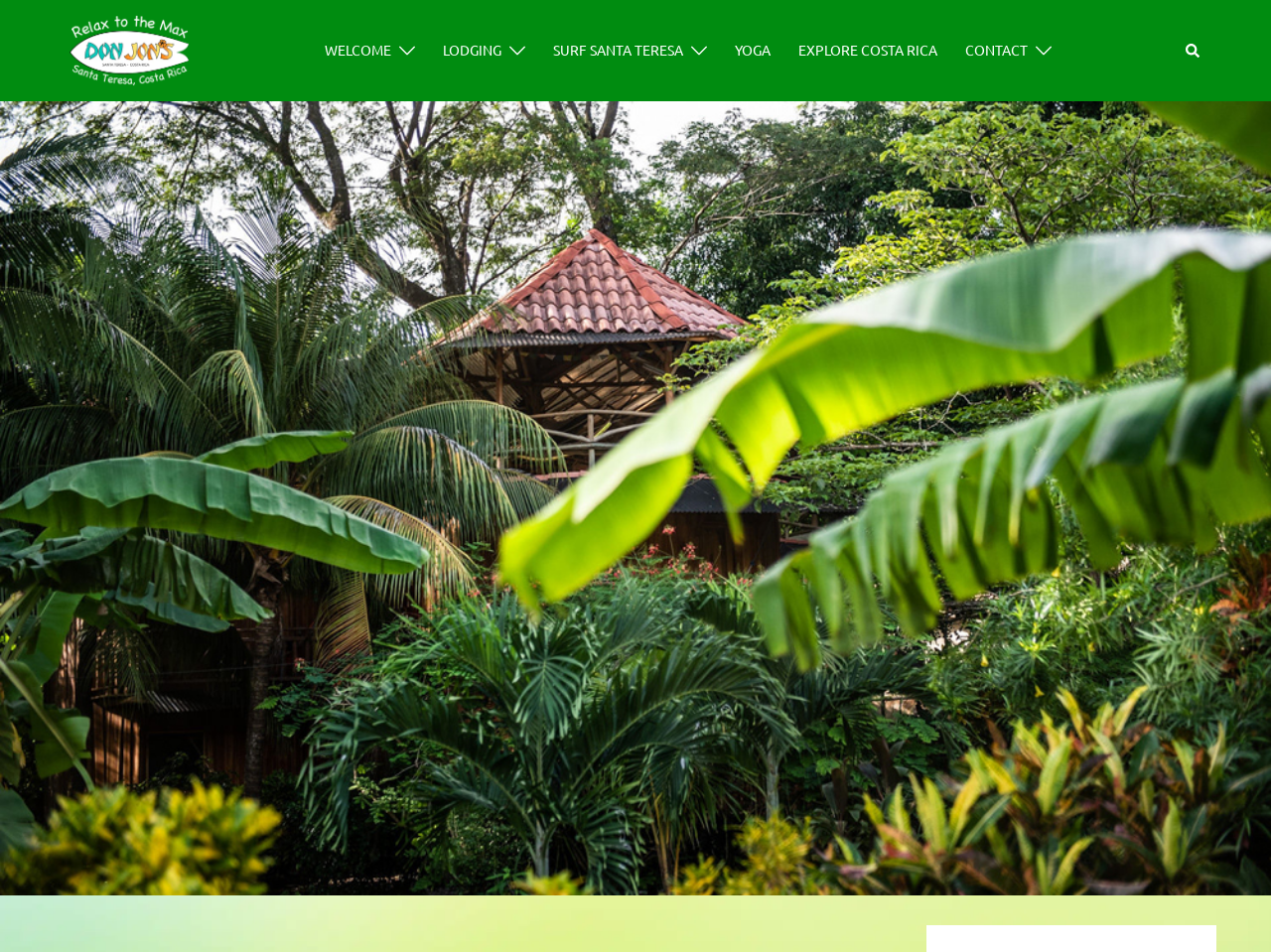What is the first menu item?
Using the screenshot, give a one-word or short phrase answer.

WELCOME